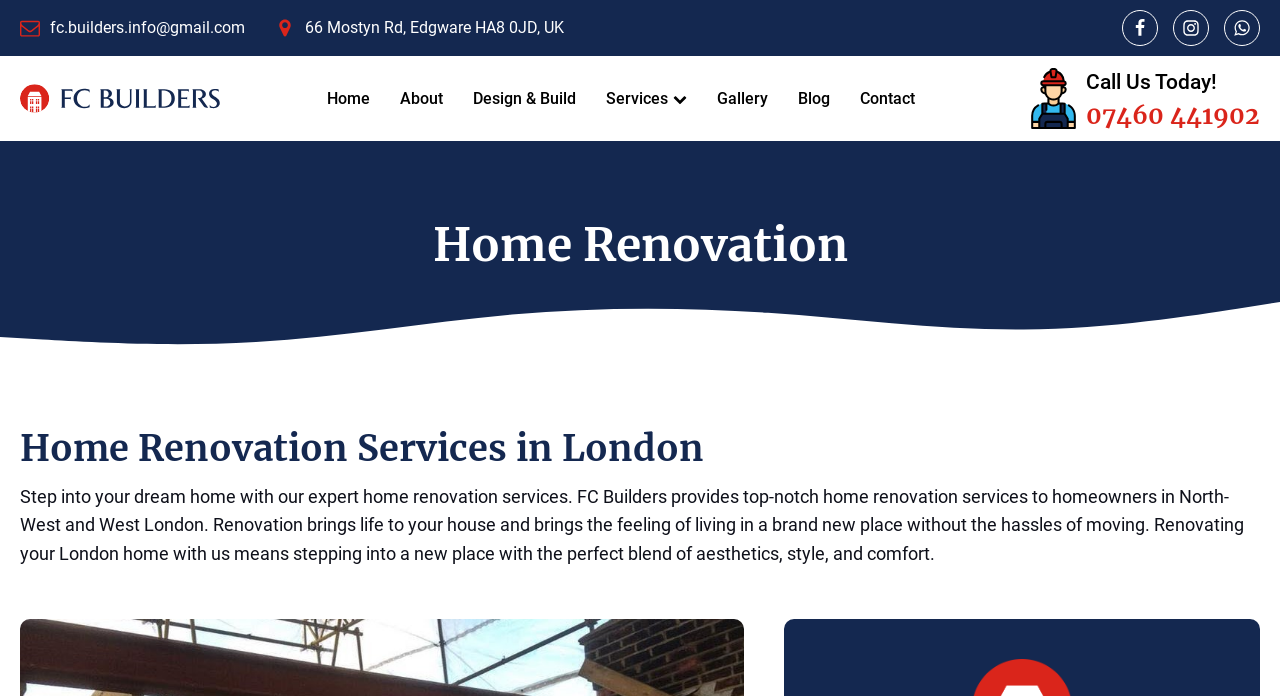Please identify the coordinates of the bounding box for the clickable region that will accomplish this instruction: "Check email".

[0.039, 0.022, 0.191, 0.059]